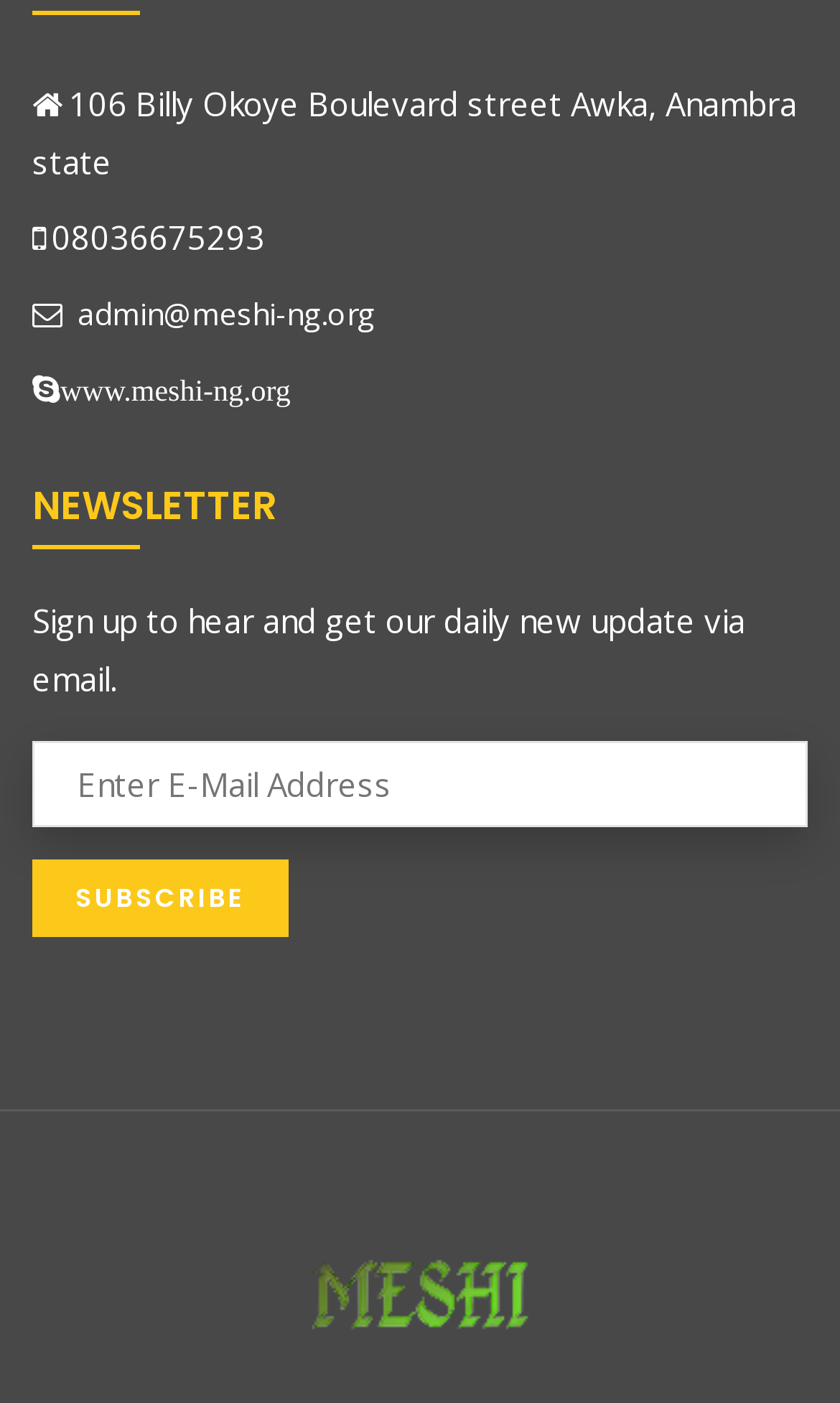Using the provided element description: "Free Download Manager 6.23.0.5754", identify the bounding box coordinates. The coordinates should be four floats between 0 and 1 in the order [left, top, right, bottom].

None